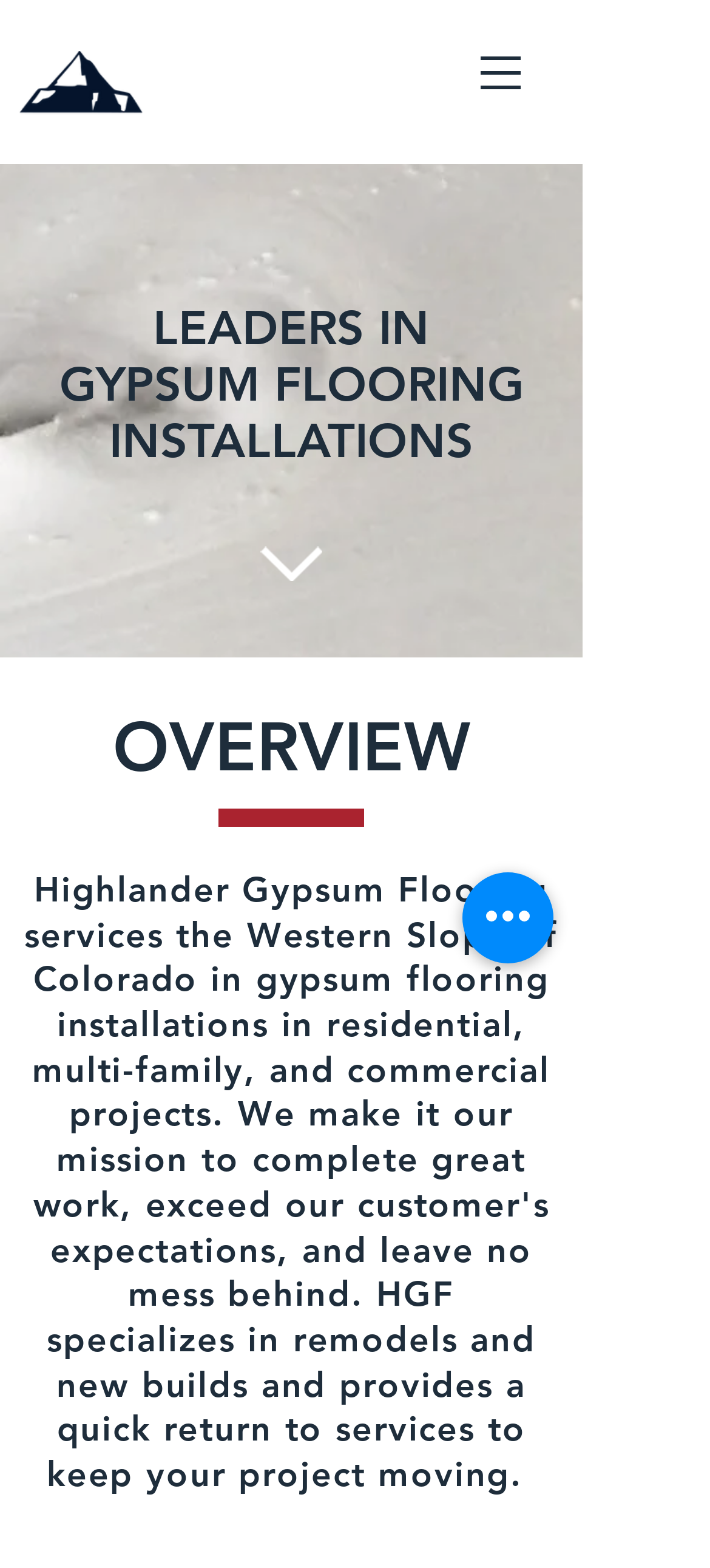What type of flooring does Highlander Gypsum Floors specialize in?
Please provide a comprehensive and detailed answer to the question.

Based on the webpage, Highlander Gypsum Flooring is a company that specializes in gypsum flooring installations, as indicated by the headings 'LEADERS IN GYPSUM FLOORING INSTALLATIONS' and the detailed description of their services.